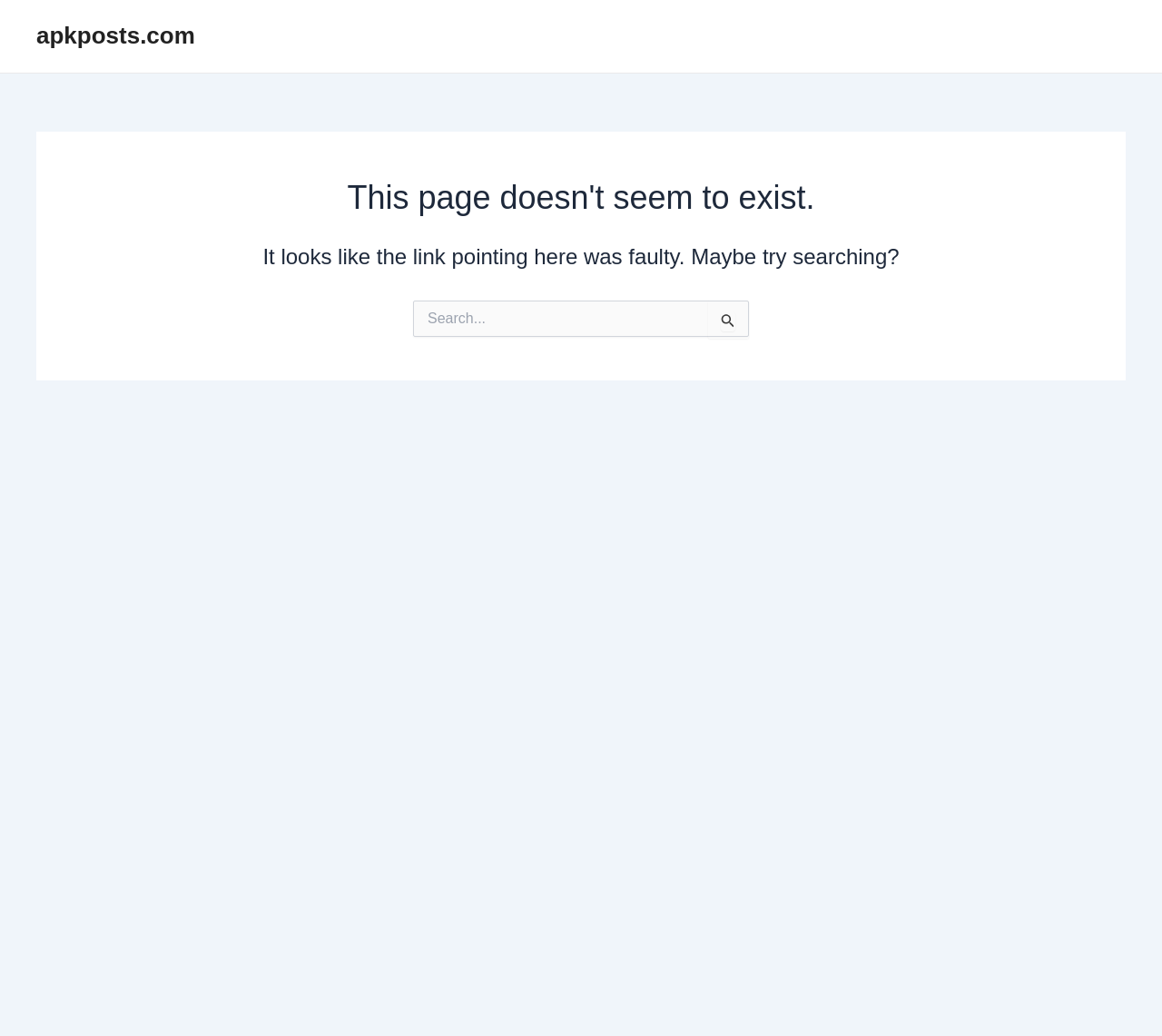Use the information in the screenshot to answer the question comprehensively: What is the text above the search box?

The static text 'Search for:' is displayed above the search box, indicating that the user needs to enter their search query in the box.